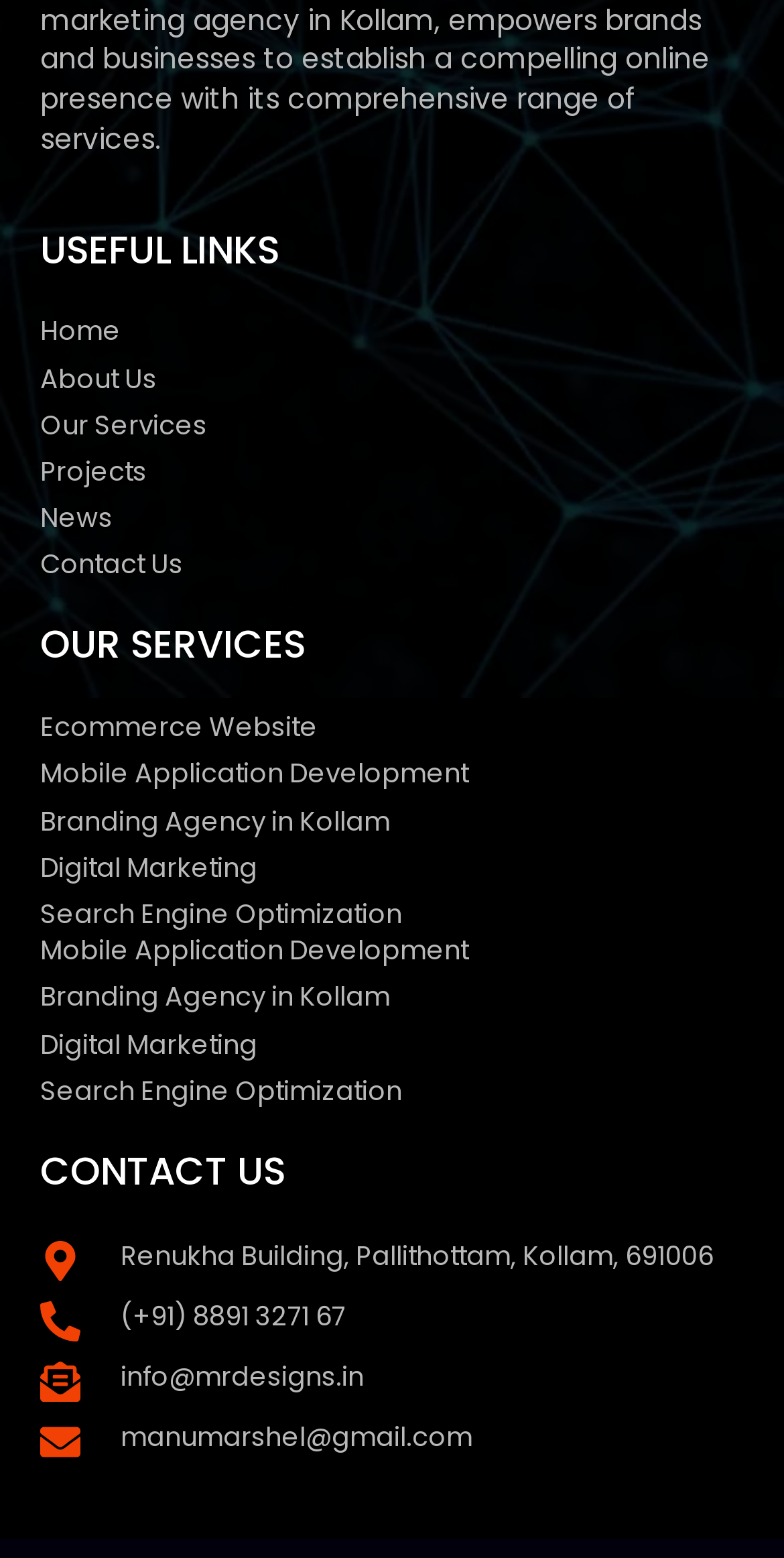What services does the company offer?
Refer to the image and provide a detailed answer to the question.

I found a section on the webpage headed by 'OUR SERVICES', which lists several services offered by the company. These services include 'Ecommerce Website', 'Mobile Application Development', 'Branding Agency in Kollam', 'Digital Marketing', and 'Search Engine Optimization'.